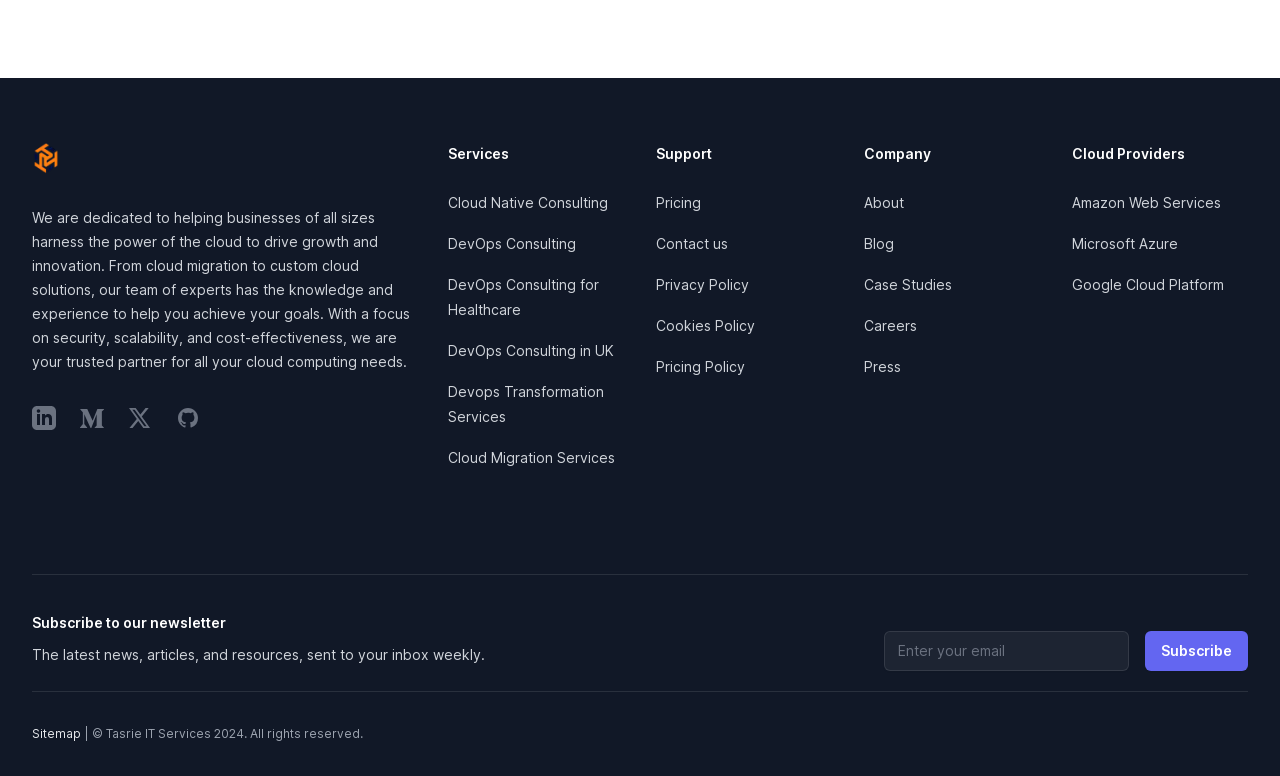Find the bounding box coordinates of the clickable region needed to perform the following instruction: "Click on LinkedIn". The coordinates should be provided as four float numbers between 0 and 1, i.e., [left, top, right, bottom].

[0.025, 0.523, 0.044, 0.554]